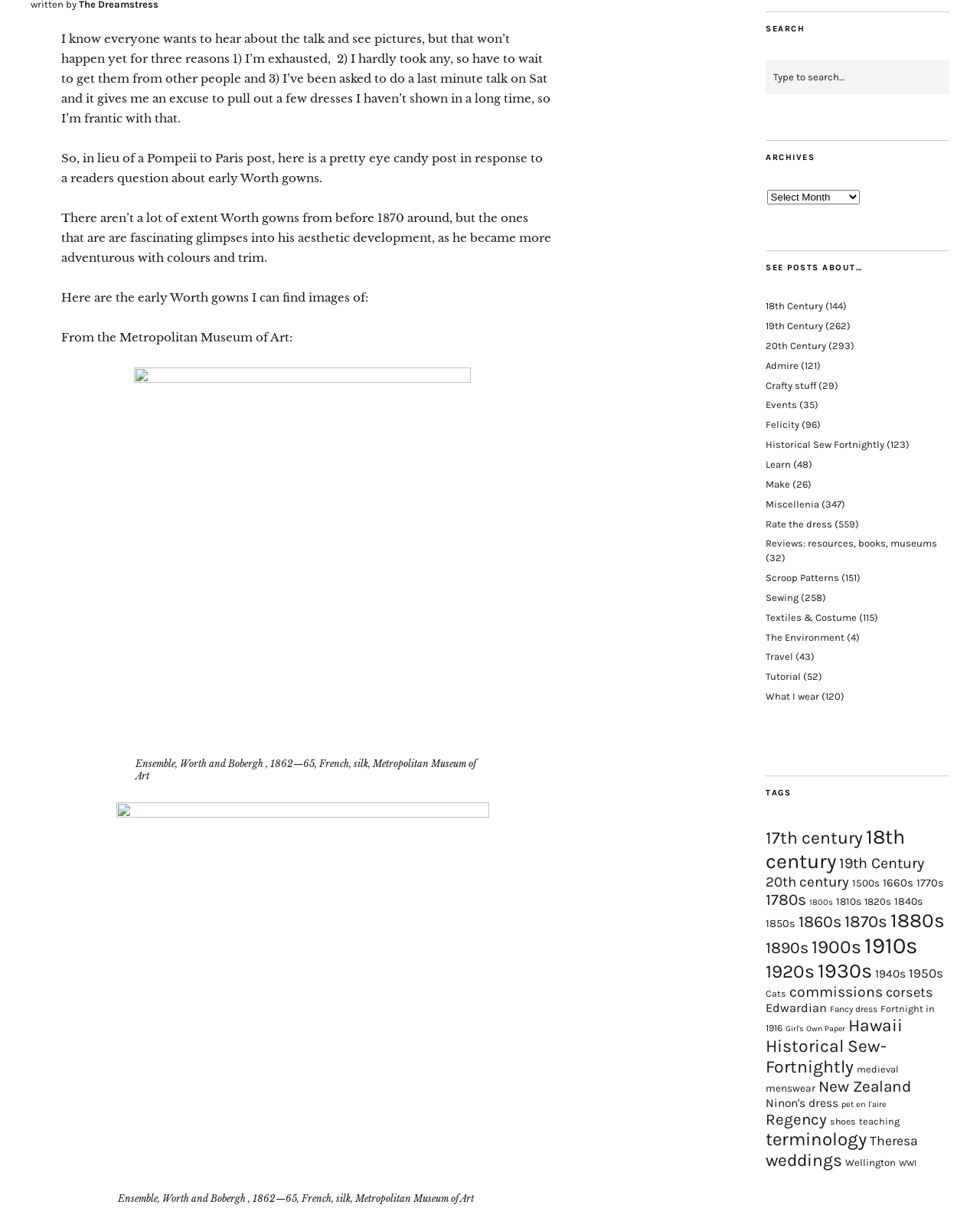Using the description: "Felicity", identify the bounding box of the corresponding UI element in the screenshot.

[0.781, 0.344, 0.816, 0.353]